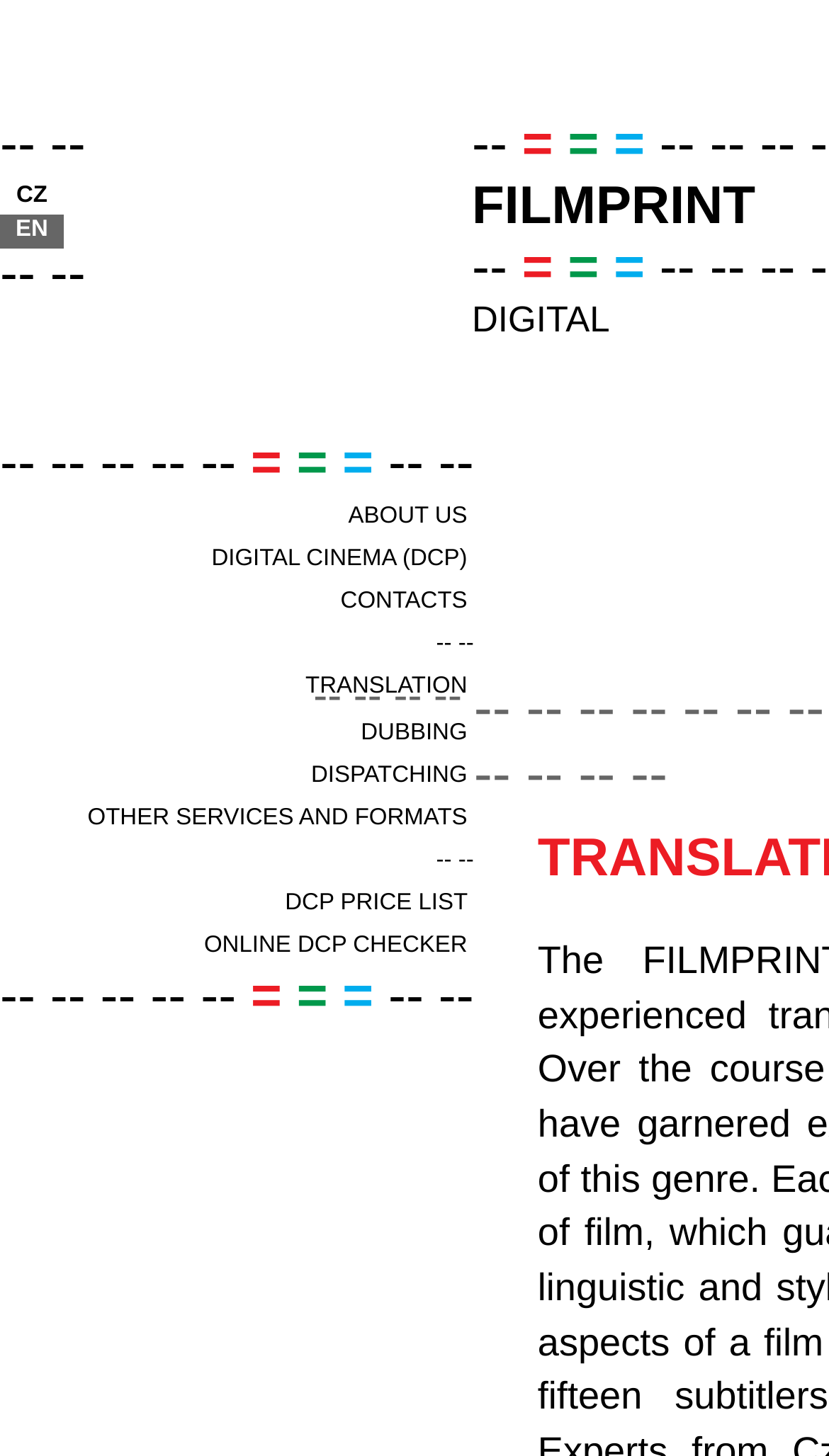Analyze the image and deliver a detailed answer to the question: What is the last service listed?

By examining the links at the bottom of the page, I found that the last service listed is 'OTHER SERVICES AND FORMATS'.